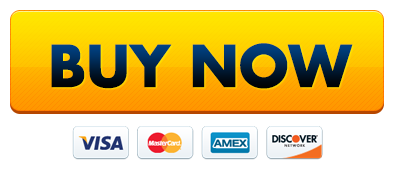Examine the screenshot and answer the question in as much detail as possible: What is the purpose of the 'Buy Now' button?

The 'Buy Now' button is intended to encourage customers to click and complete their transactions easily, providing a seamless purchasing experience.